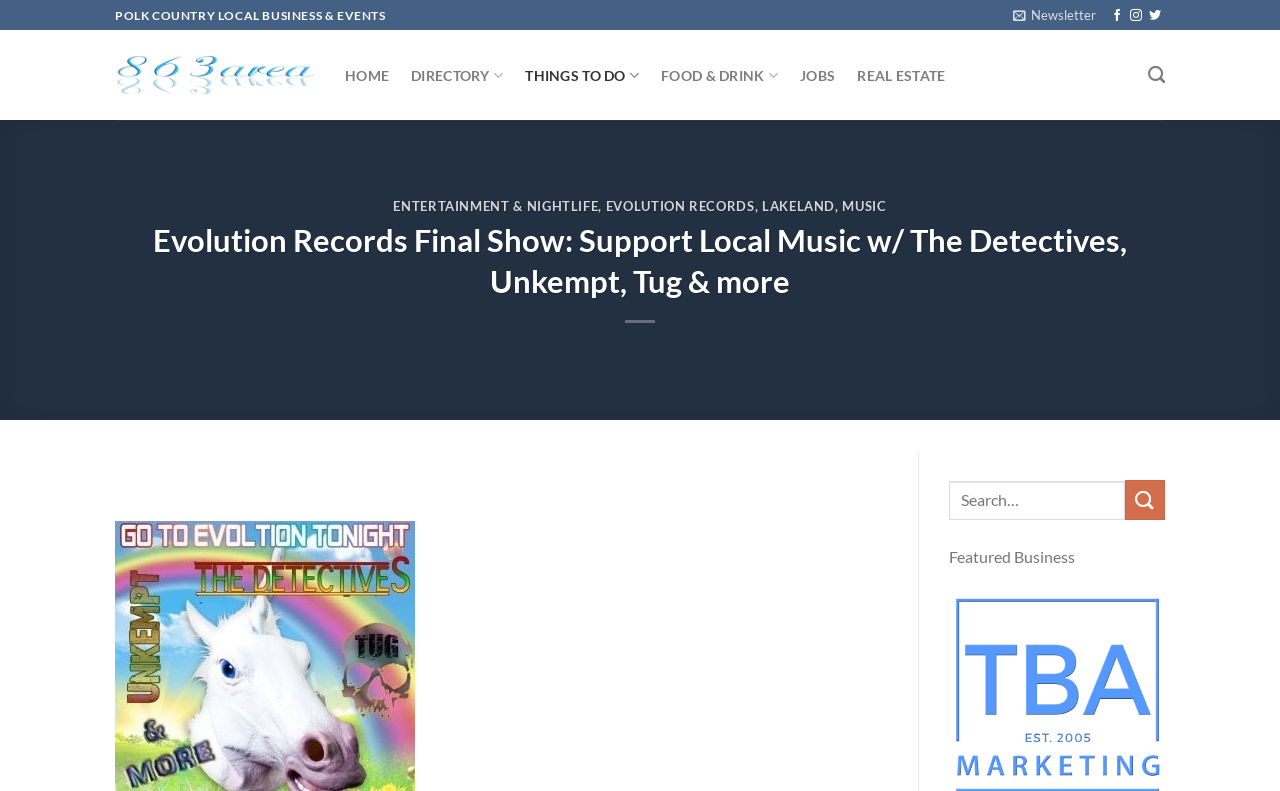Provide the bounding box coordinates of the HTML element described by the text: "Things To Do". The coordinates should be in the format [left, top, right, bottom] with values between 0 and 1.

[0.41, 0.068, 0.499, 0.123]